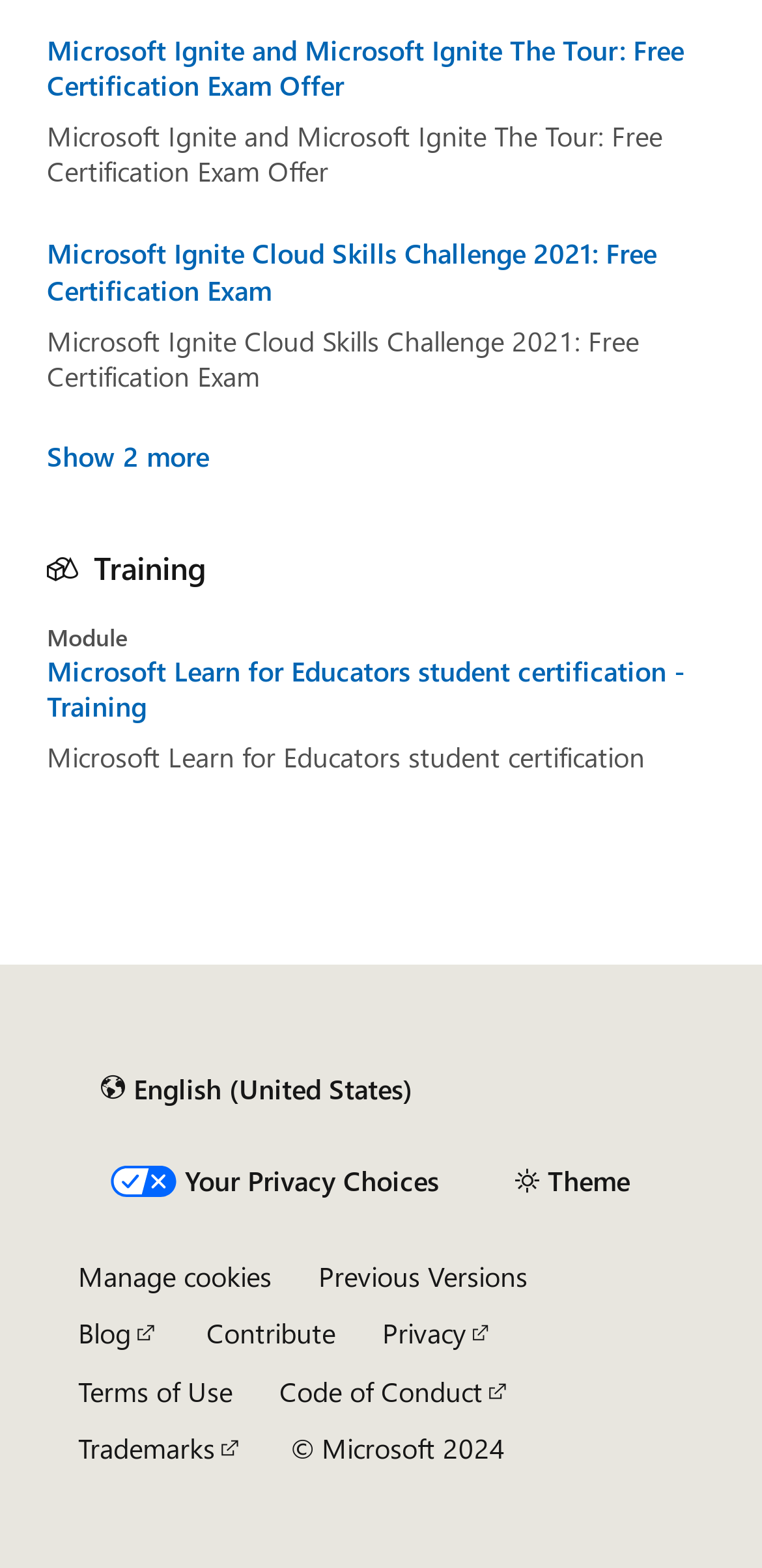Provide the bounding box coordinates of the HTML element described by the text: "About". The coordinates should be in the format [left, top, right, bottom] with values between 0 and 1.

None